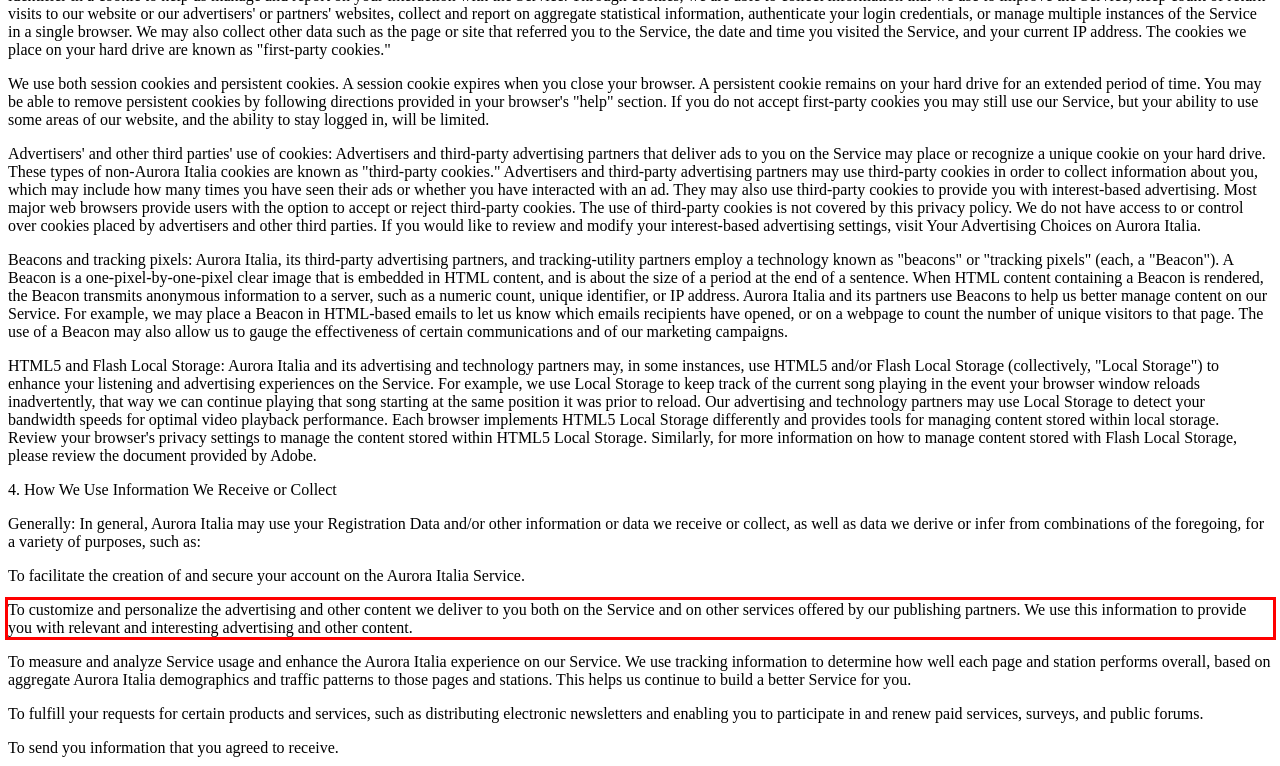Locate the red bounding box in the provided webpage screenshot and use OCR to determine the text content inside it.

To customize and personalize the advertising and other content we deliver to you both on the Service and on other services offered by our publishing partners. We use this information to provide you with relevant and interesting advertising and other content.